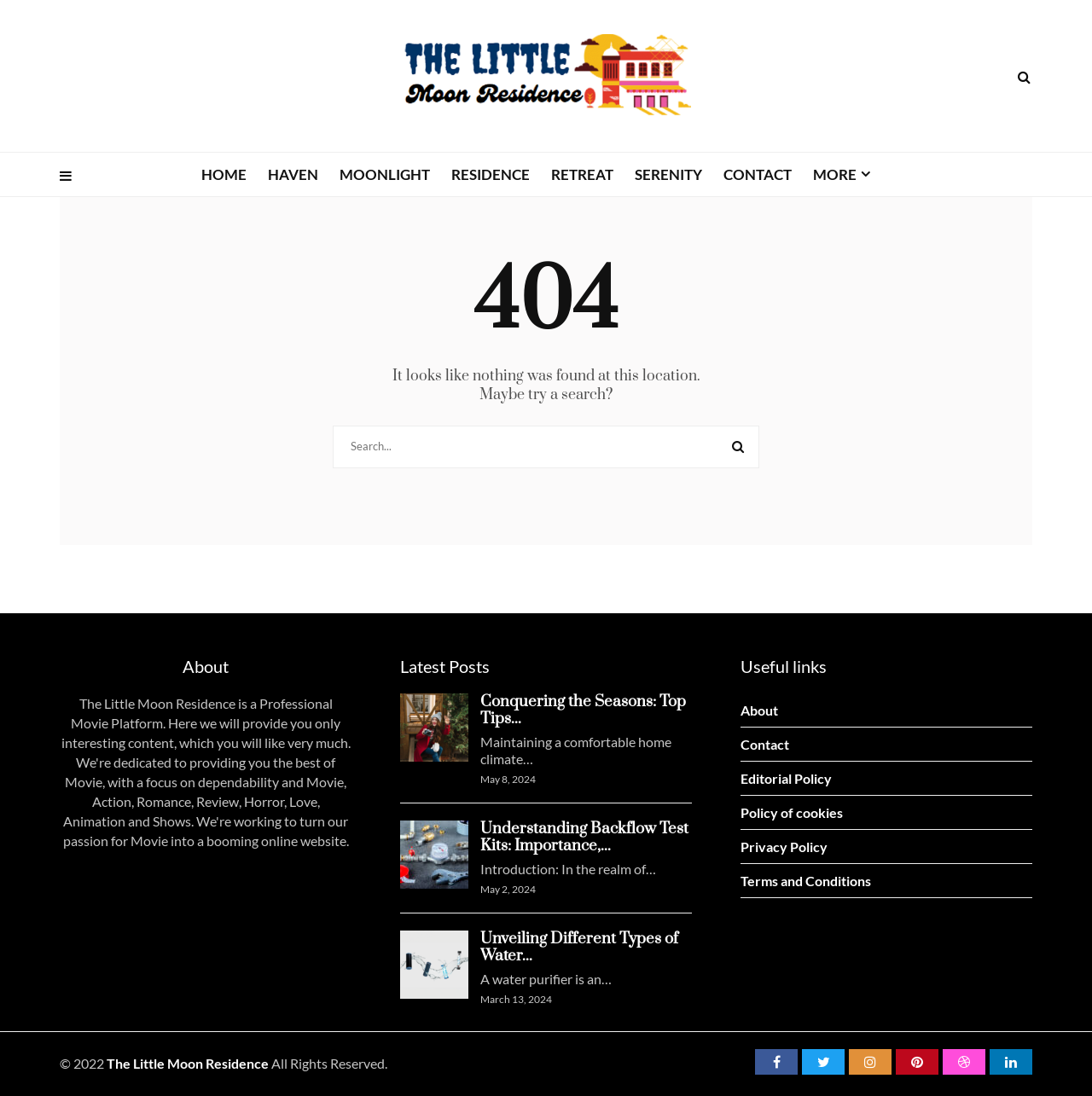Pinpoint the bounding box coordinates of the element you need to click to execute the following instruction: "Subscribe to receive all articles weekly". The bounding box should be represented by four float numbers between 0 and 1, in the format [left, top, right, bottom].

None